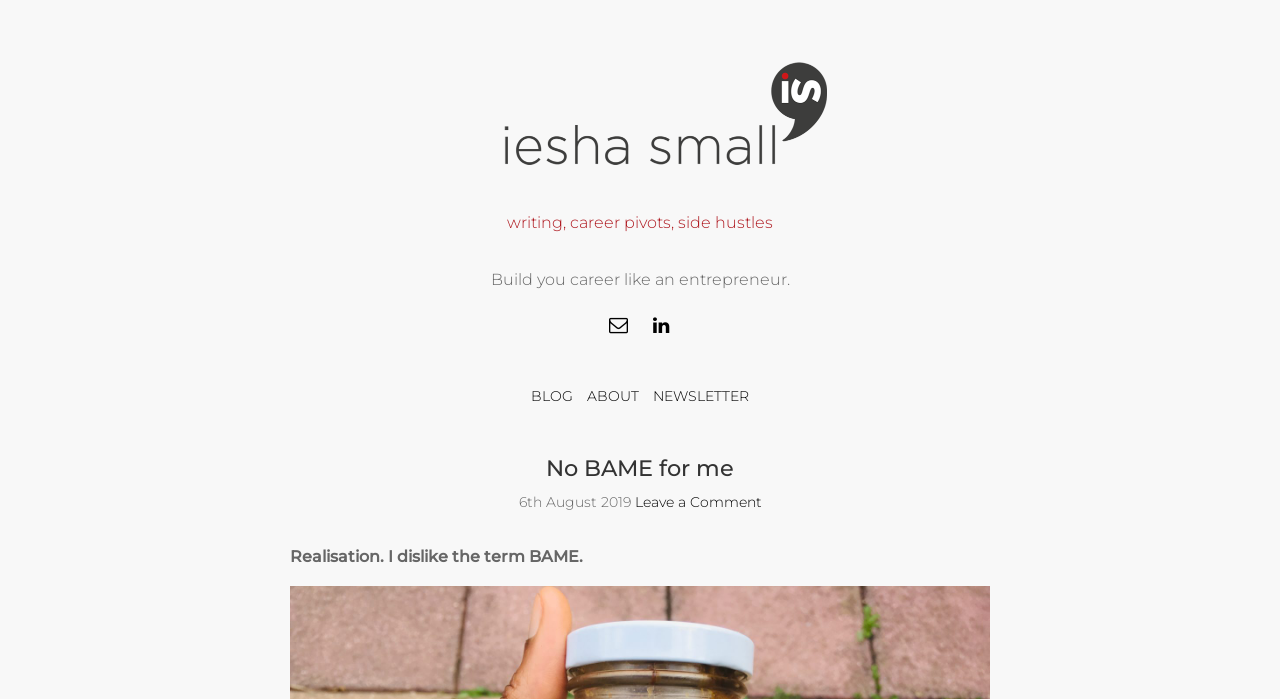Provide your answer in one word or a succinct phrase for the question: 
What is the theme of the blog post?

Career and entrepreneurship